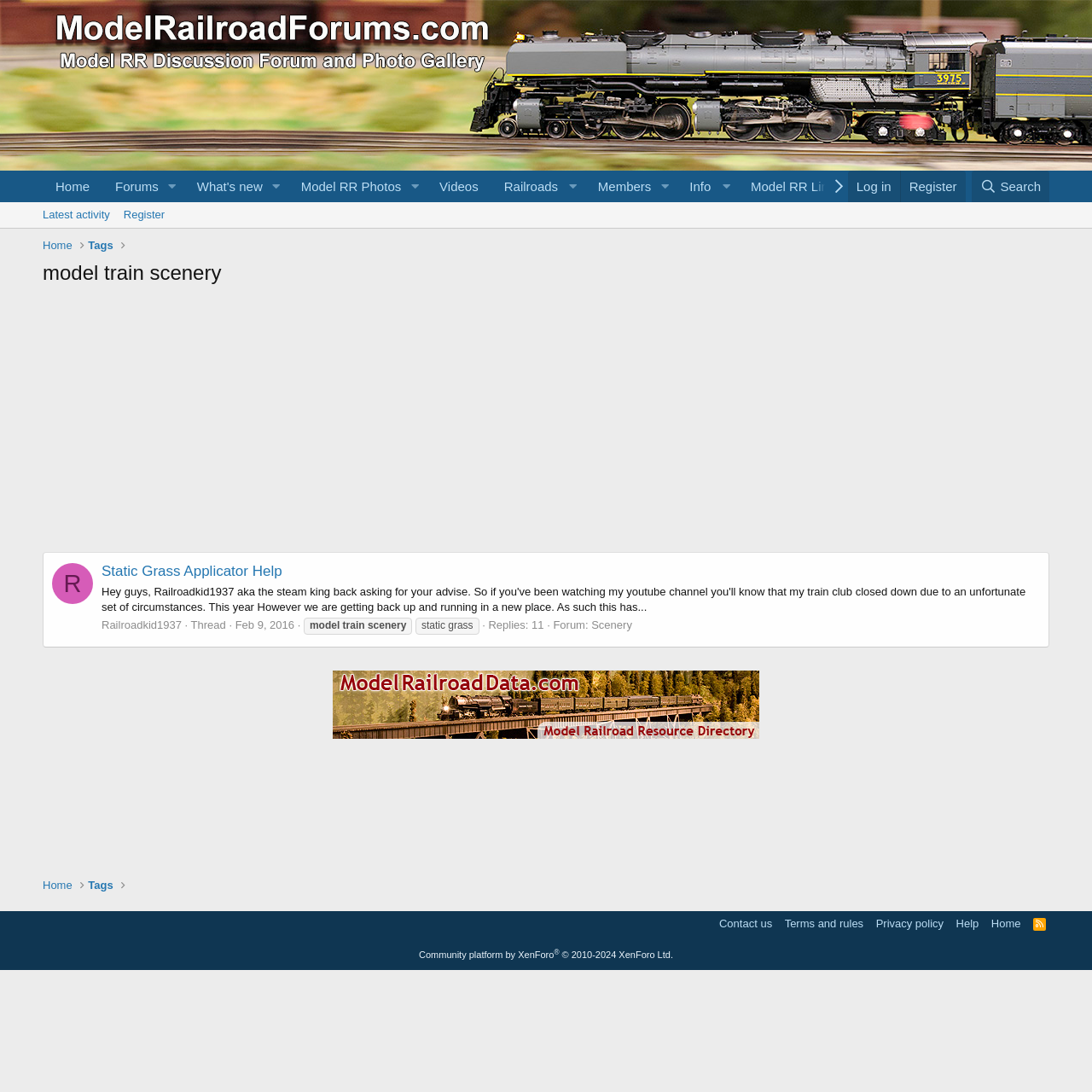Based on the element description "Model RR Links", predict the bounding box coordinates of the UI element.

[0.676, 0.156, 0.795, 0.185]